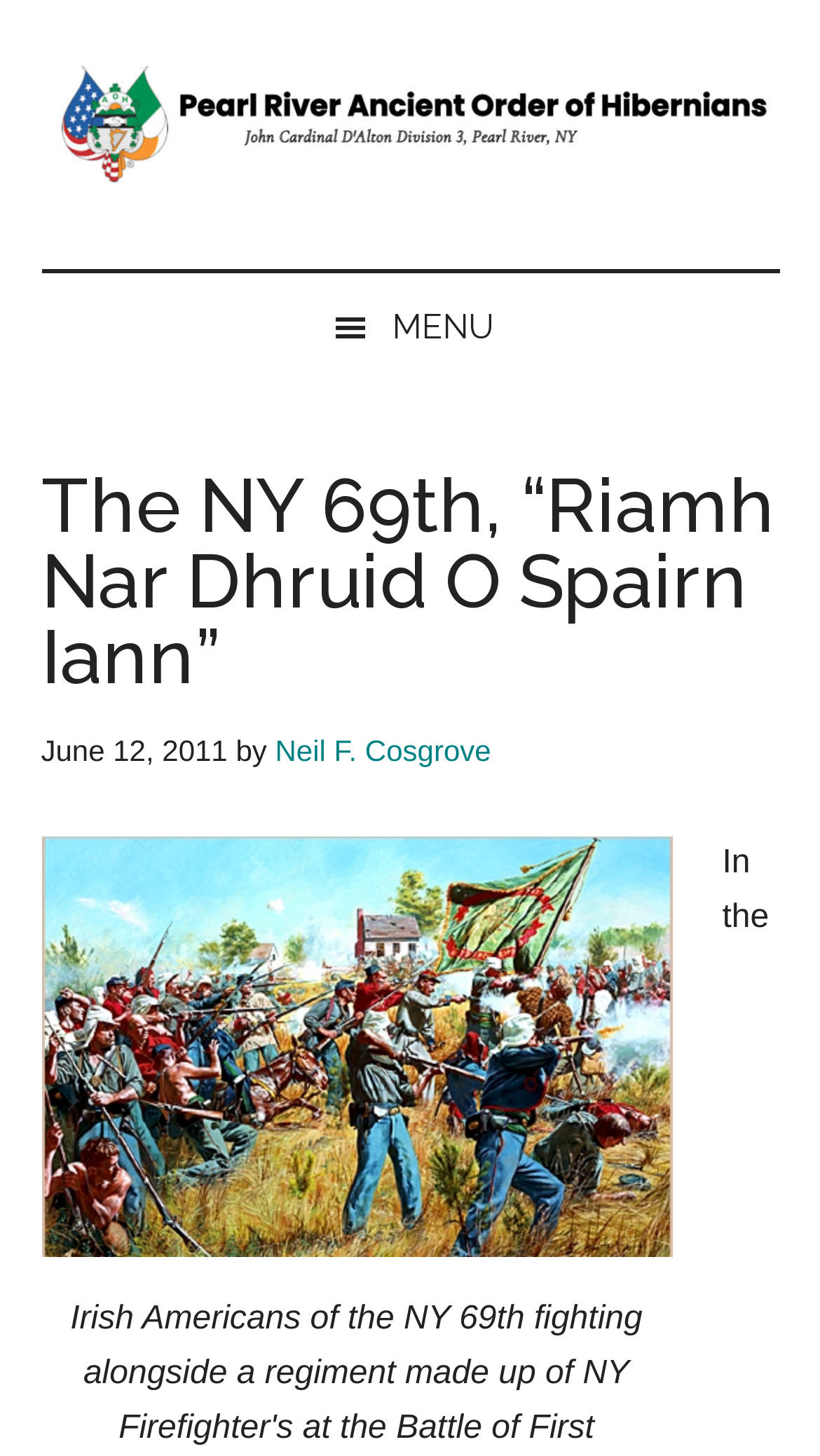Create an in-depth description of the webpage, covering main sections.

The webpage appears to be about the NY 69th, a militia unit drawn from New York's Irish American Community. At the top left corner, there are three "Skip to" links, allowing users to navigate to main content, secondary menu, or primary sidebar. 

Below these links, a prominent link to "Pearl River Ancient Order of Hibernians" is displayed, accompanied by an image with the same name. This link takes up most of the width of the page.

On the top right corner, a menu button is located, which can be expanded to reveal a header section. Within this section, a heading with the title "The NY 69th, “Riamh Nar Dhruid O Spairn Iann”" is displayed. Below the heading, there is a time element showing the date "June 12, 2011", followed by the text "by" and a link to "Neil F. Cosgrove". 

Further down, another link is located, which contains an image. This link is positioned below the header section and takes up a significant portion of the page's width.